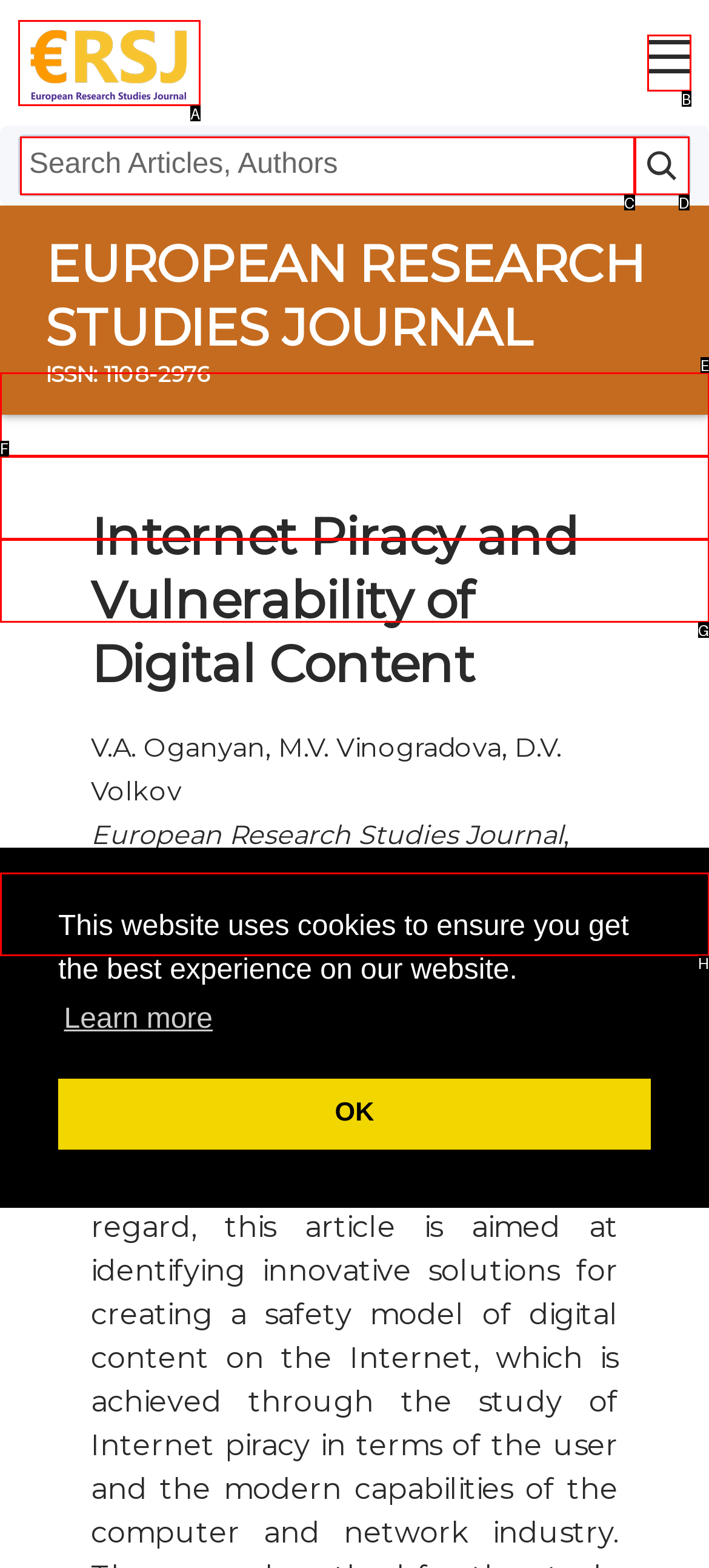From the description: alt="European Research Studies Journal", select the HTML element that fits best. Reply with the letter of the appropriate option.

A